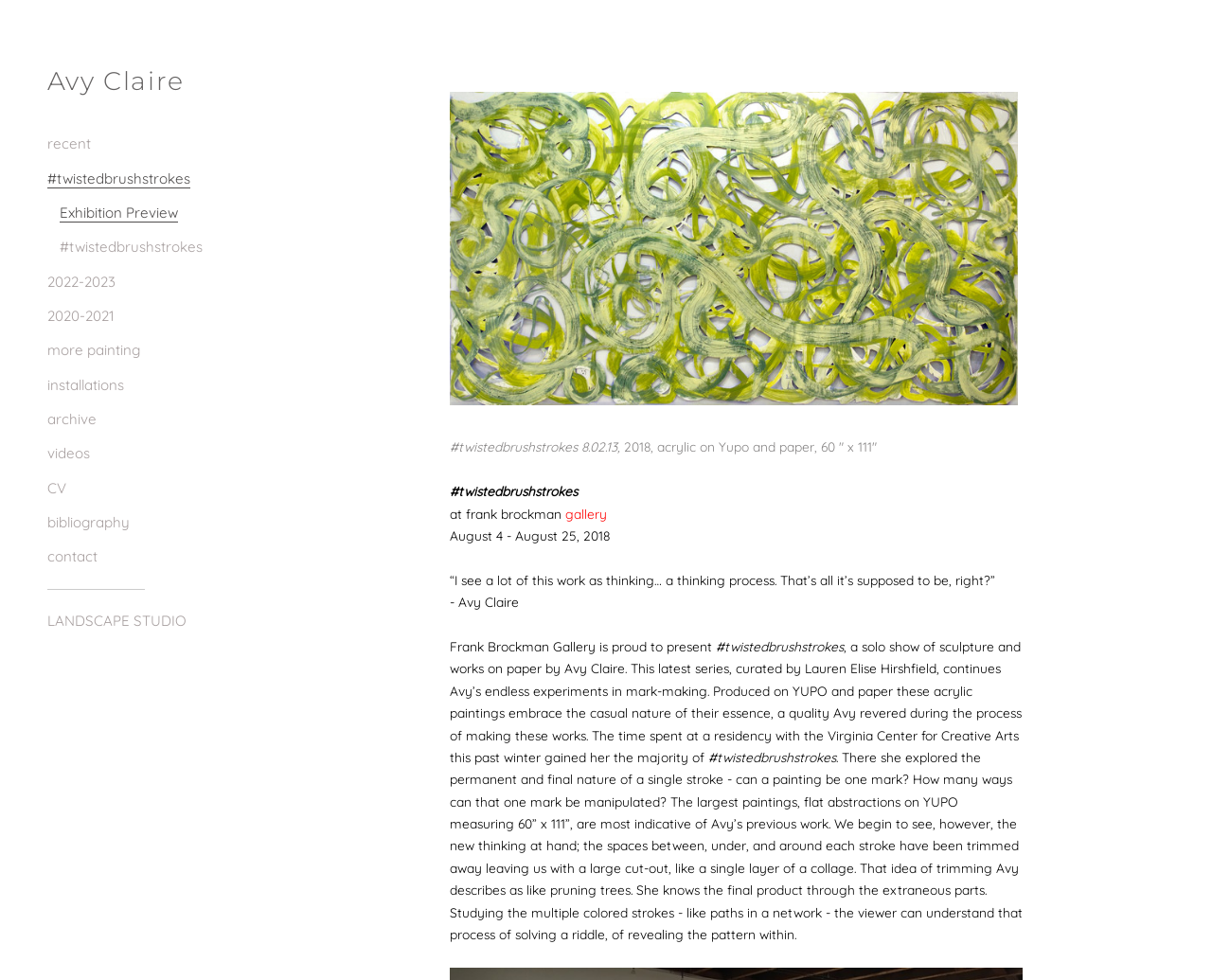From the element description Shore Stabilization, predict the bounding box coordinates of the UI element. The coordinates must be specified in the format (top-left x, top-left y, bottom-right x, bottom-right y) and should be within the 0 to 1 range.

[0.049, 0.8, 0.15, 0.818]